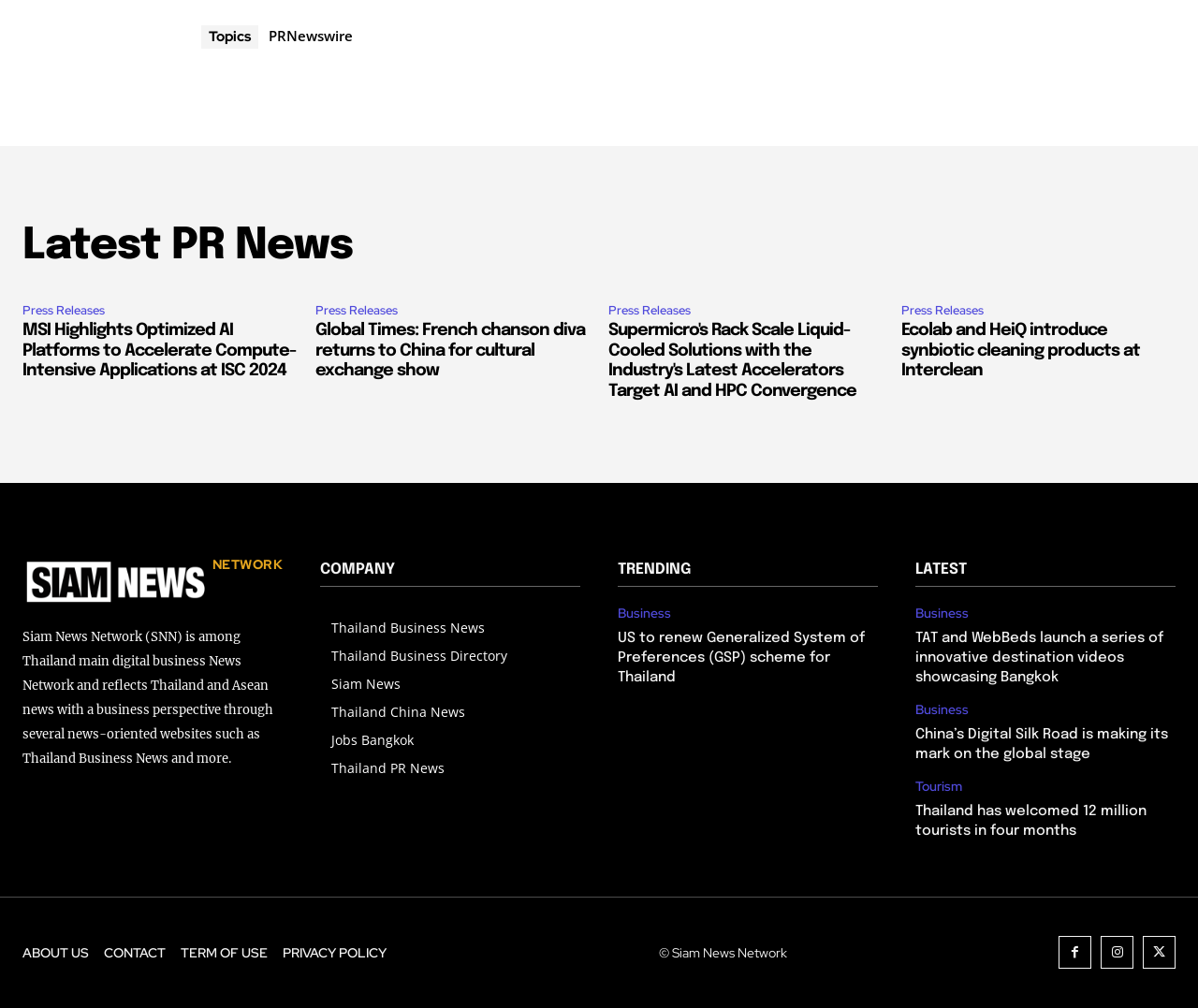Identify the bounding box coordinates of the element to click to follow this instruction: 'Visit the 'Thailand Business News' website'. Ensure the coordinates are four float values between 0 and 1, provided as [left, top, right, bottom].

[0.277, 0.609, 0.484, 0.637]